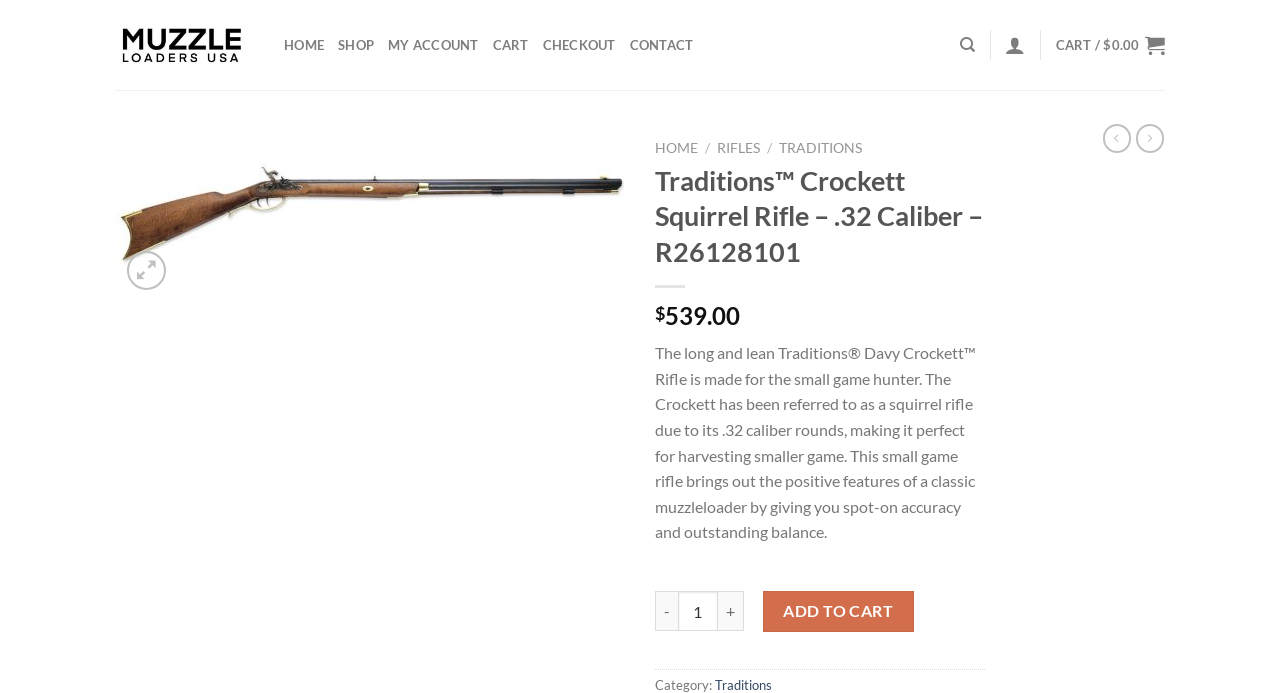Provide a thorough and detailed response to the question by examining the image: 
What is the category of the Traditions Crockett Squirrel Rifle?

The answer can be found in the product information section, where the category is displayed as 'Category: Traditions'.